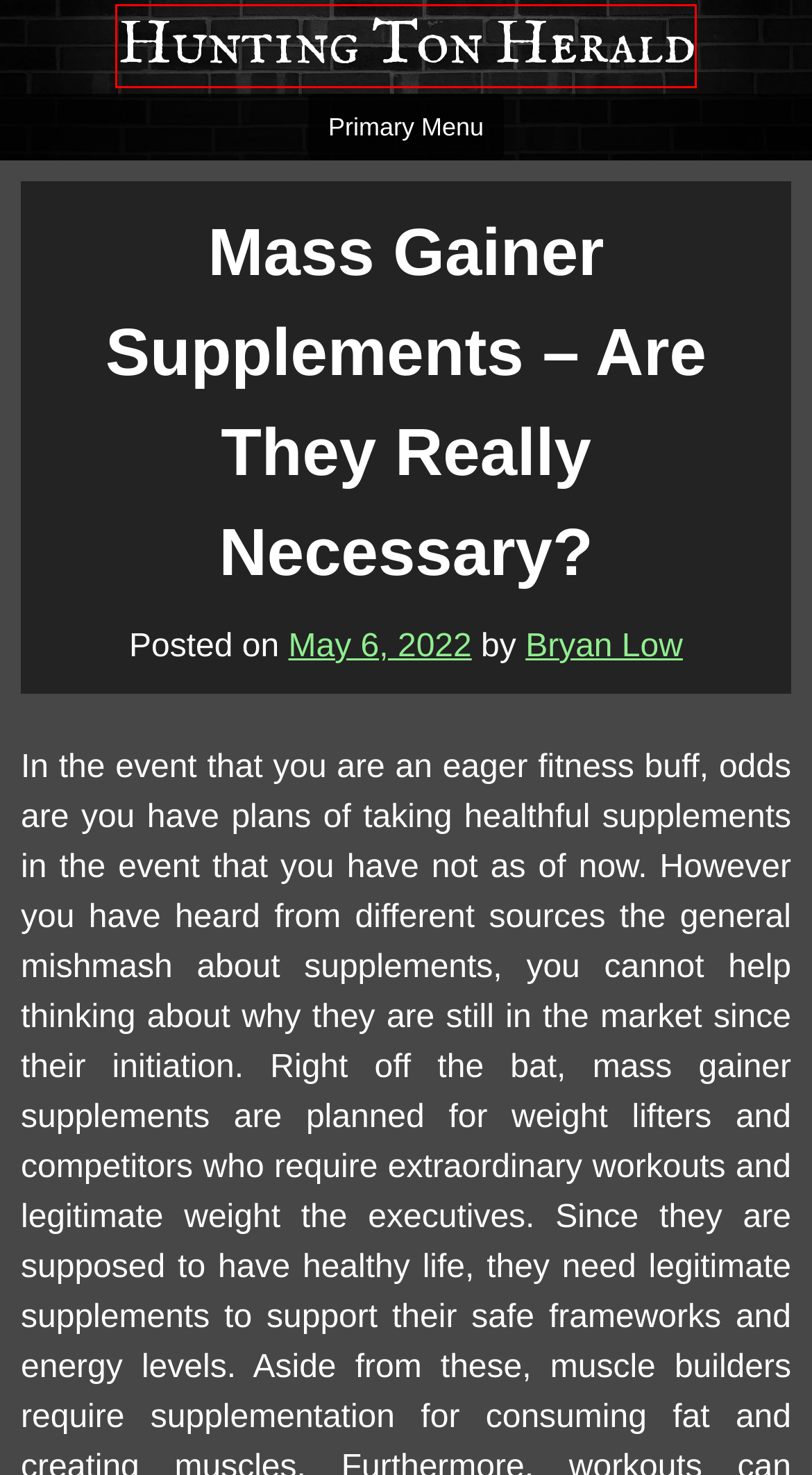You have a screenshot showing a webpage with a red bounding box around a UI element. Choose the webpage description that best matches the new page after clicking the highlighted element. Here are the options:
A. Hunting Ton Herald -
B. September 2023 - Hunting Ton Herald
C. June 2024 - Hunting Ton Herald
D. Bryan Low, Author at Hunting Ton Herald
E. Games Archives - Hunting Ton Herald
F. Internet Marketing Archives - Hunting Ton Herald
G. March 2024 - Hunting Ton Herald
H. November 2023 - Hunting Ton Herald

A